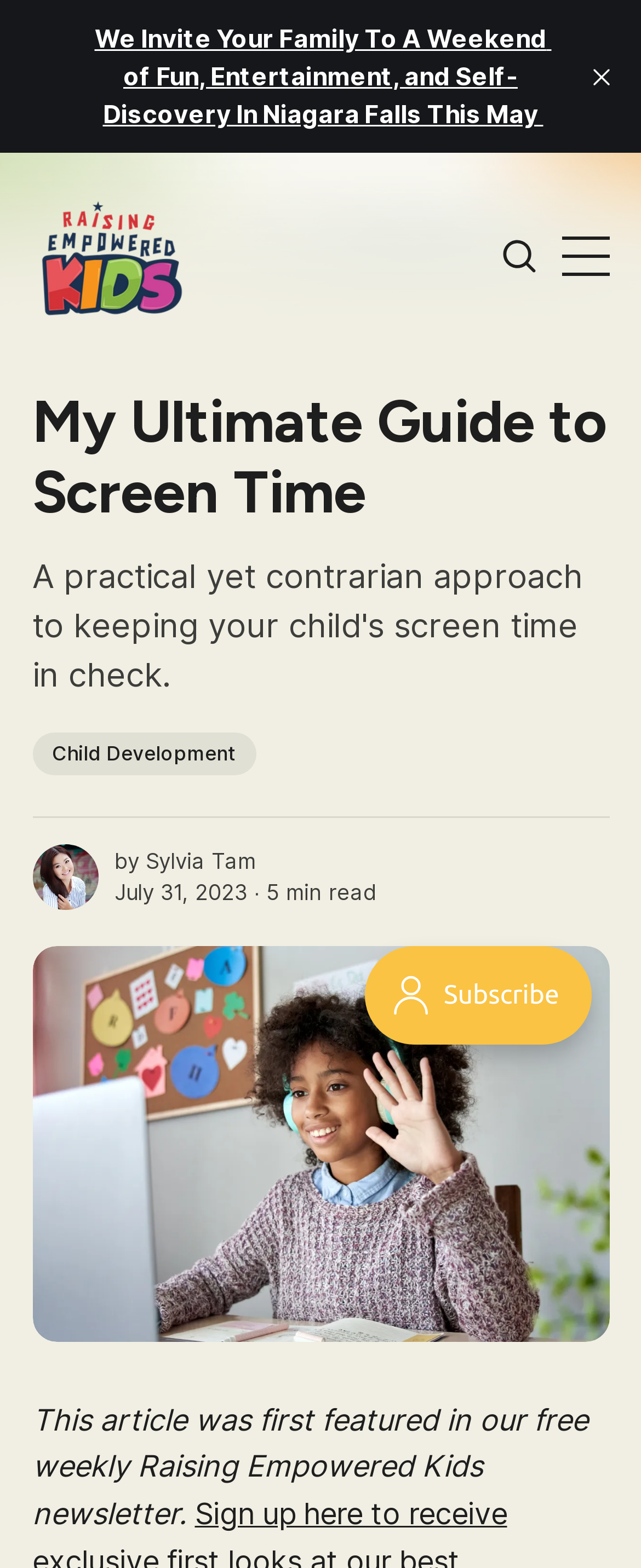Give the bounding box coordinates for this UI element: "alt="Raising Empowered Kids home"". The coordinates should be four float numbers between 0 and 1, arranged as [left, top, right, bottom].

[0.05, 0.122, 0.296, 0.206]